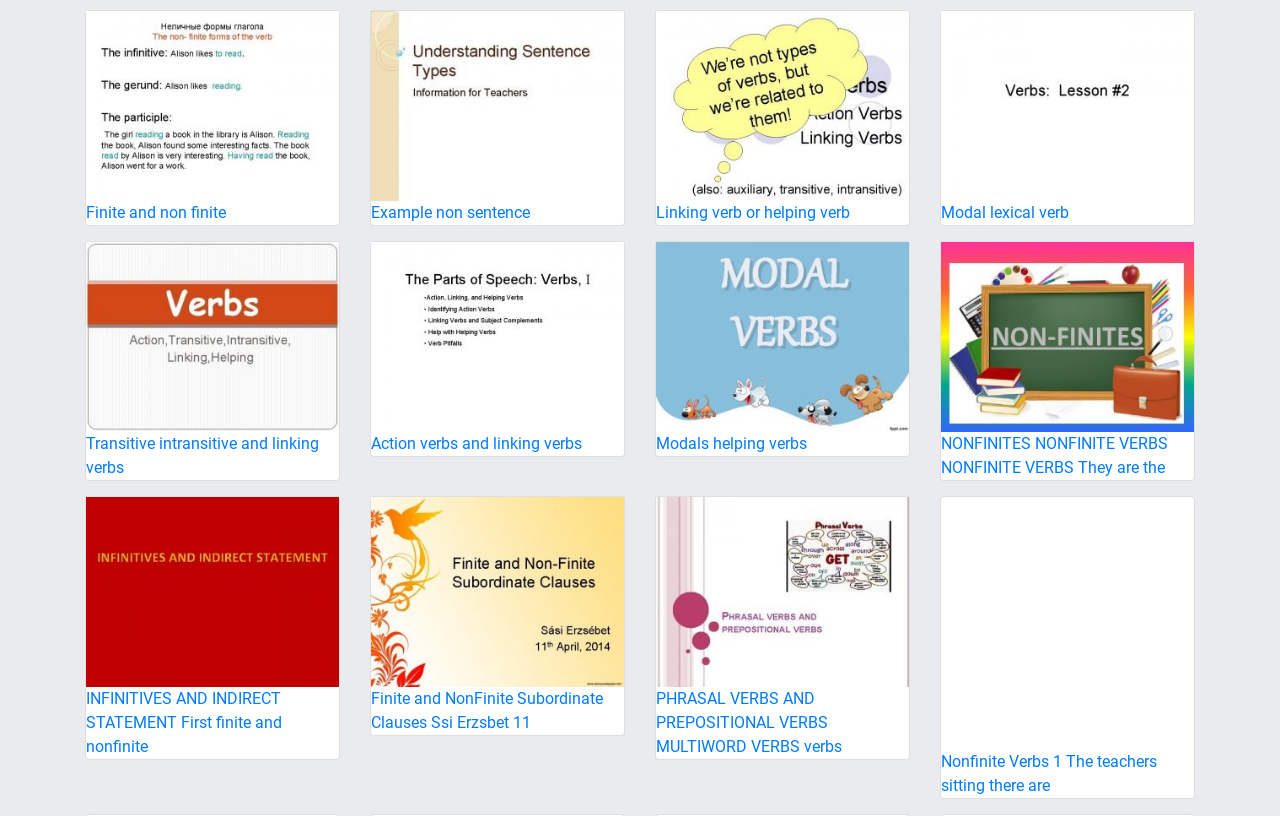Determine the bounding box coordinates for the clickable element required to fulfill the instruction: "Read about 'Nonfinite Verbs 1 The teachers sitting there are'". Provide the coordinates as four float numbers between 0 and 1, i.e., [left, top, right, bottom].

[0.735, 0.609, 0.933, 0.9]